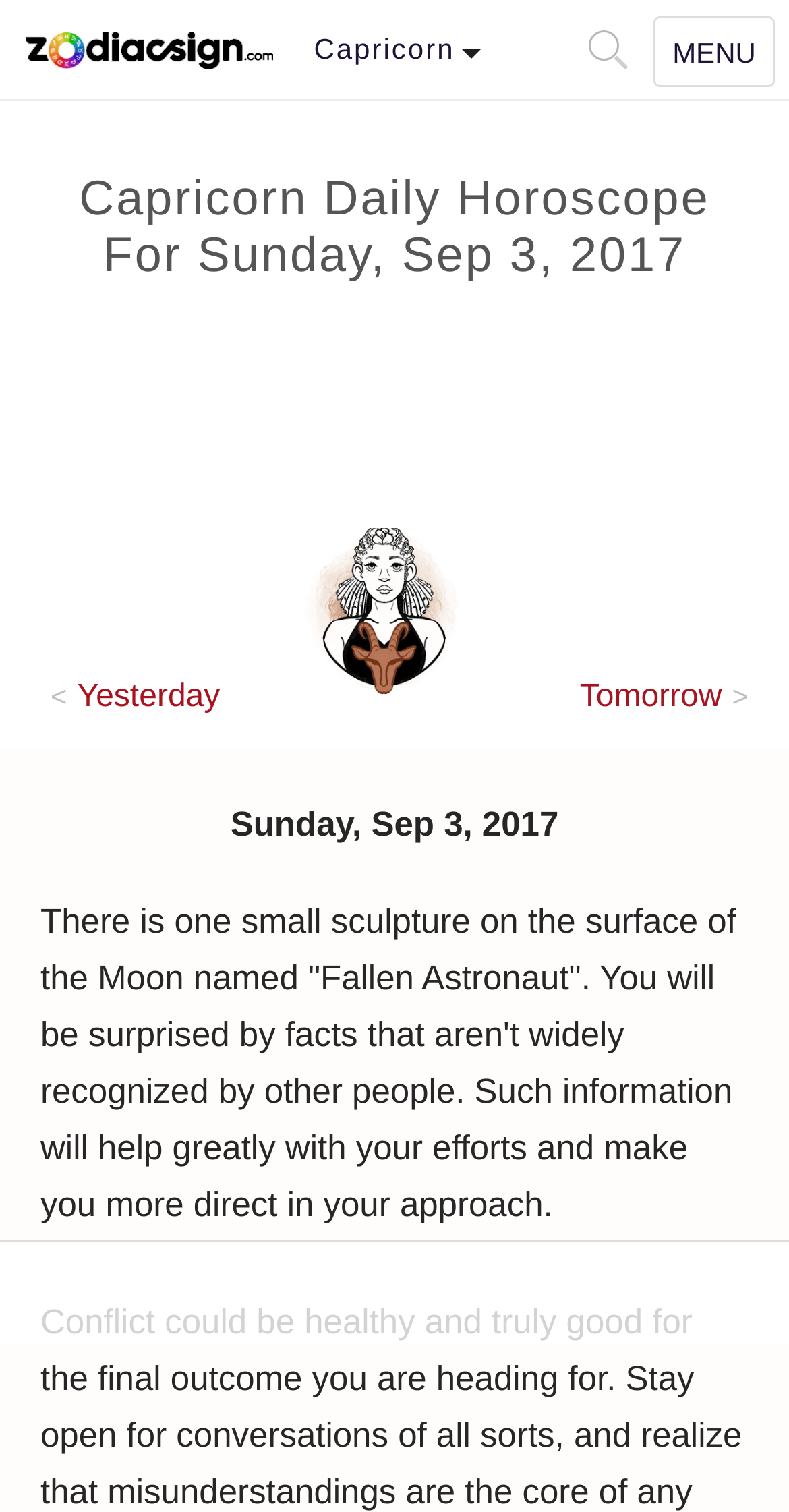Identify the bounding box coordinates for the UI element mentioned here: "EN". Provide the coordinates as four float values between 0 and 1, i.e., [left, top, right, bottom].

None